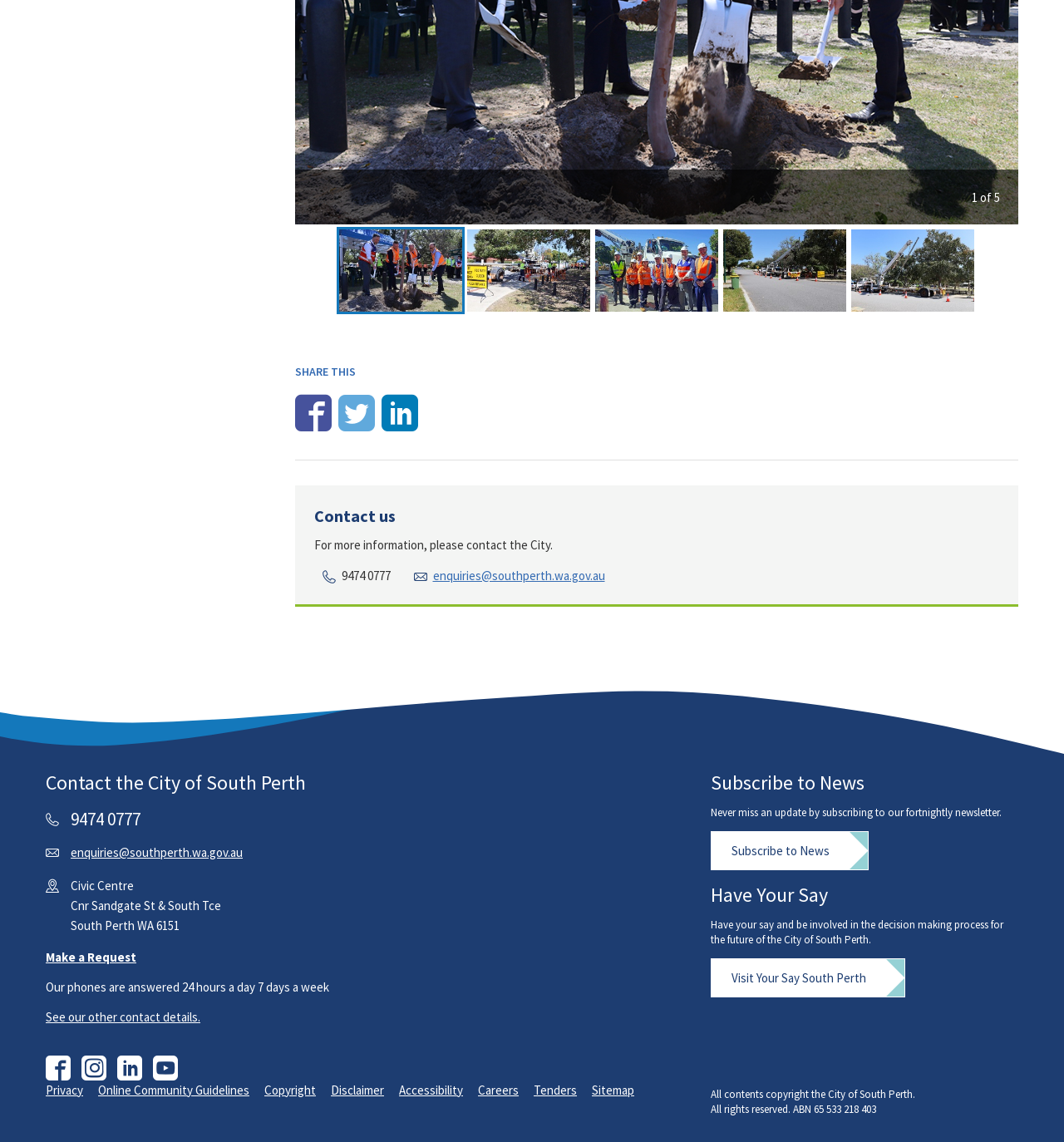Can you show the bounding box coordinates of the region to click on to complete the task described in the instruction: "Make a Request"?

[0.043, 0.831, 0.128, 0.845]